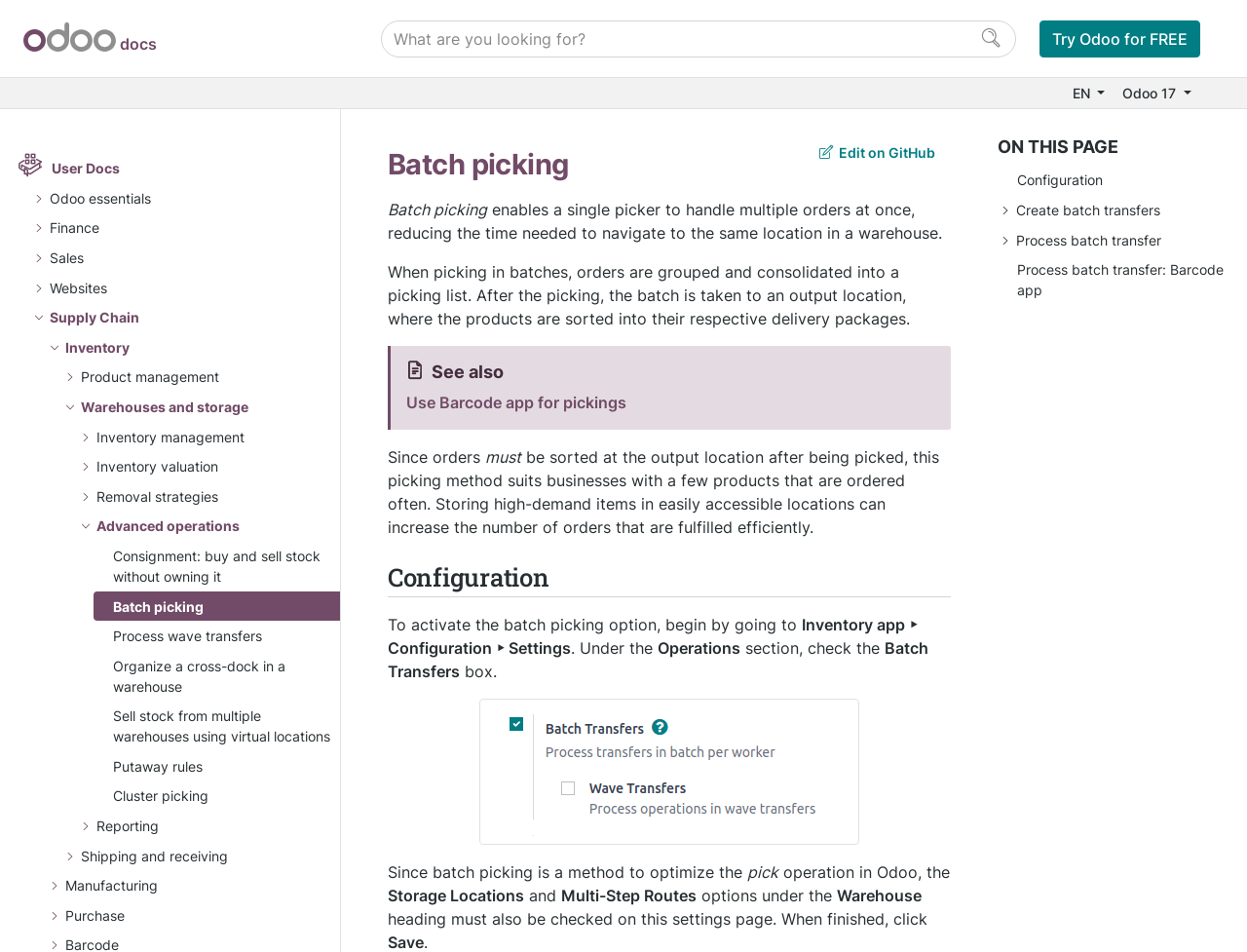Determine the bounding box for the UI element as described: "Batch picking". The coordinates should be represented as four float numbers between 0 and 1, formatted as [left, top, right, bottom].

[0.075, 0.621, 0.273, 0.652]